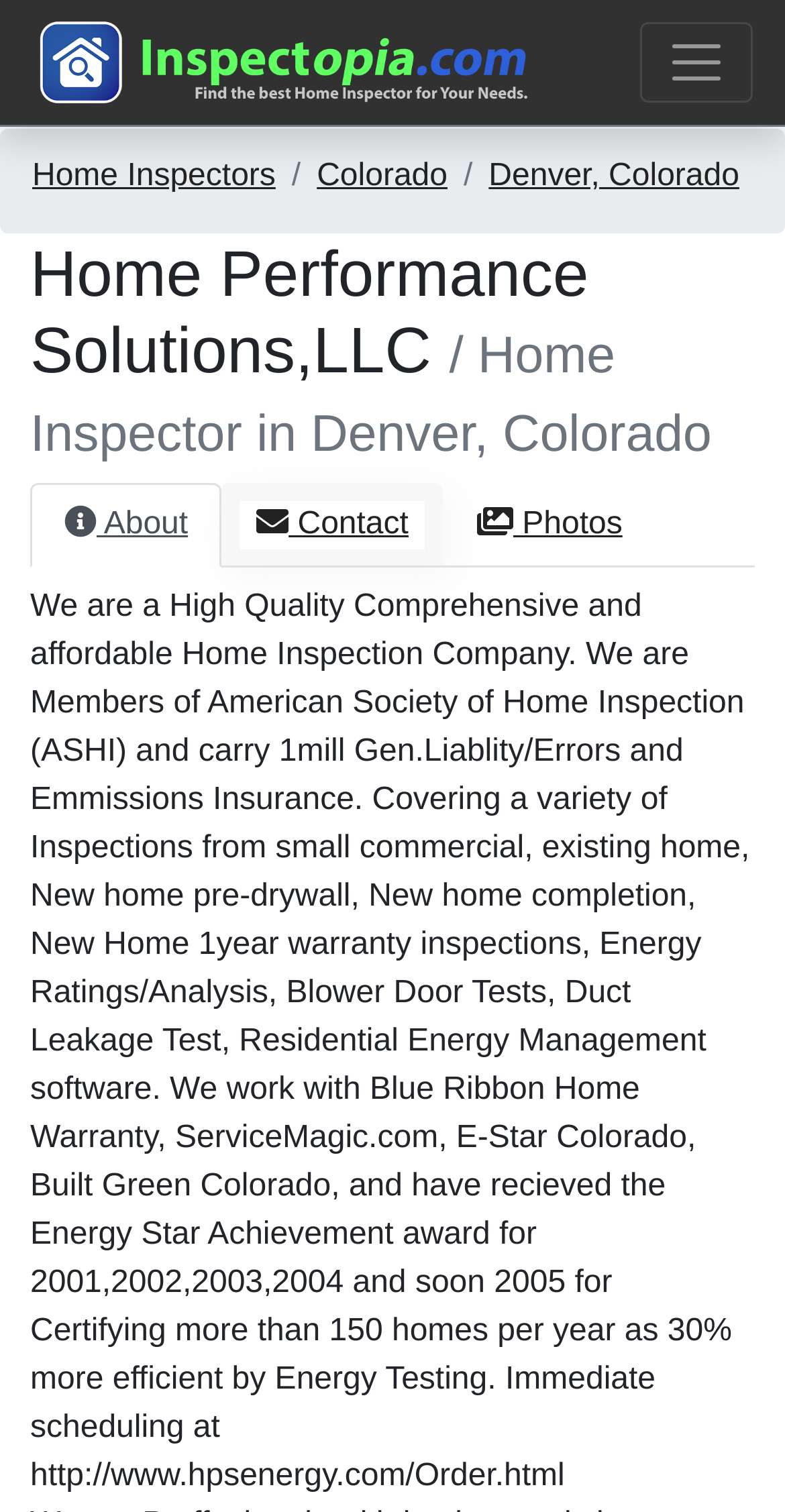Provide the bounding box coordinates of the HTML element described by the text: "aria-label="Toggle navigation"".

[0.815, 0.015, 0.959, 0.068]